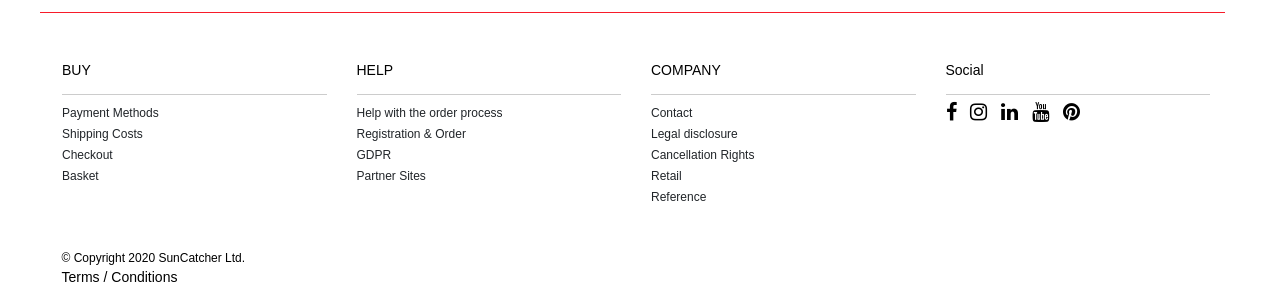Pinpoint the bounding box coordinates of the clickable element to carry out the following instruction: "View Checkout."

[0.048, 0.506, 0.088, 0.569]